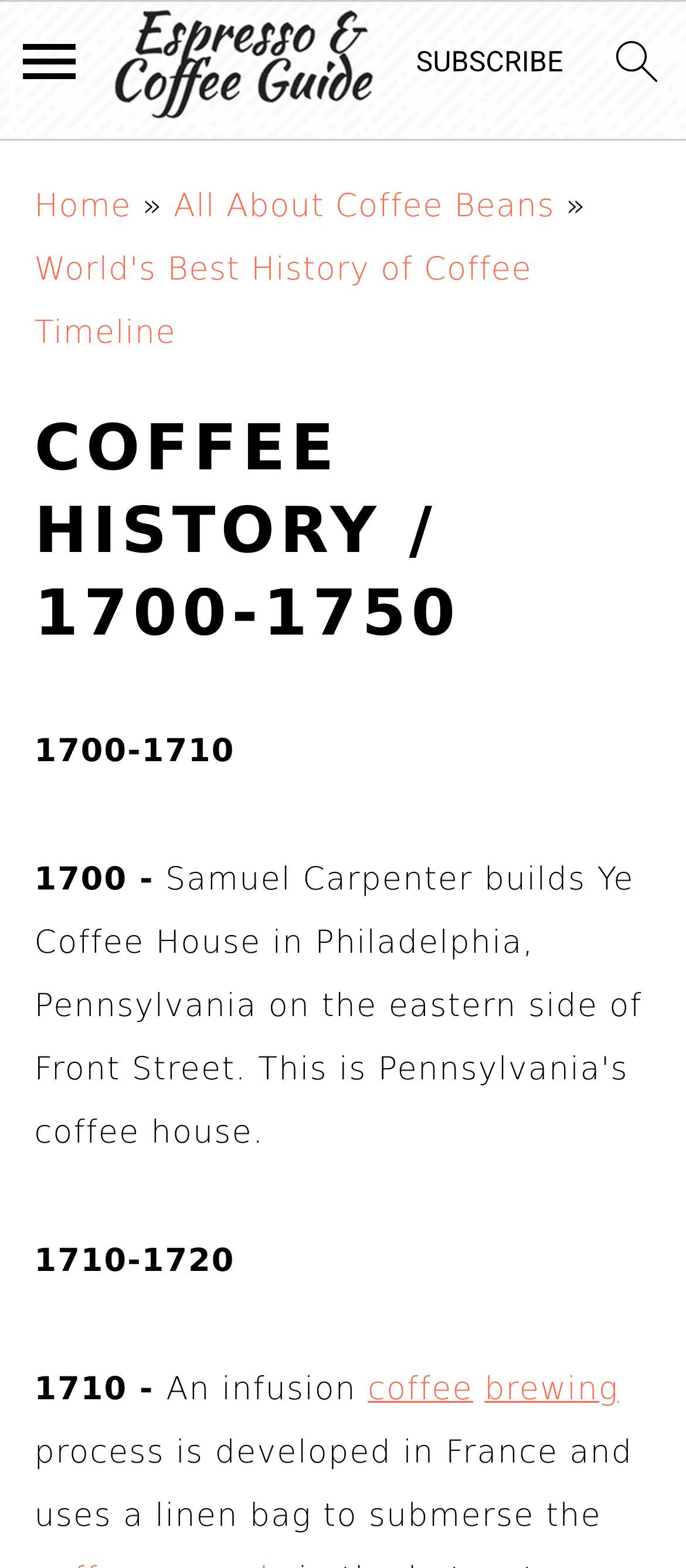Please provide a comprehensive response to the question based on the details in the image: What is the process developed in France?

According to the webpage, an infusion coffee brewing process is developed in France and uses a linen bag to submerse the coffee, which is described in the static text elements.